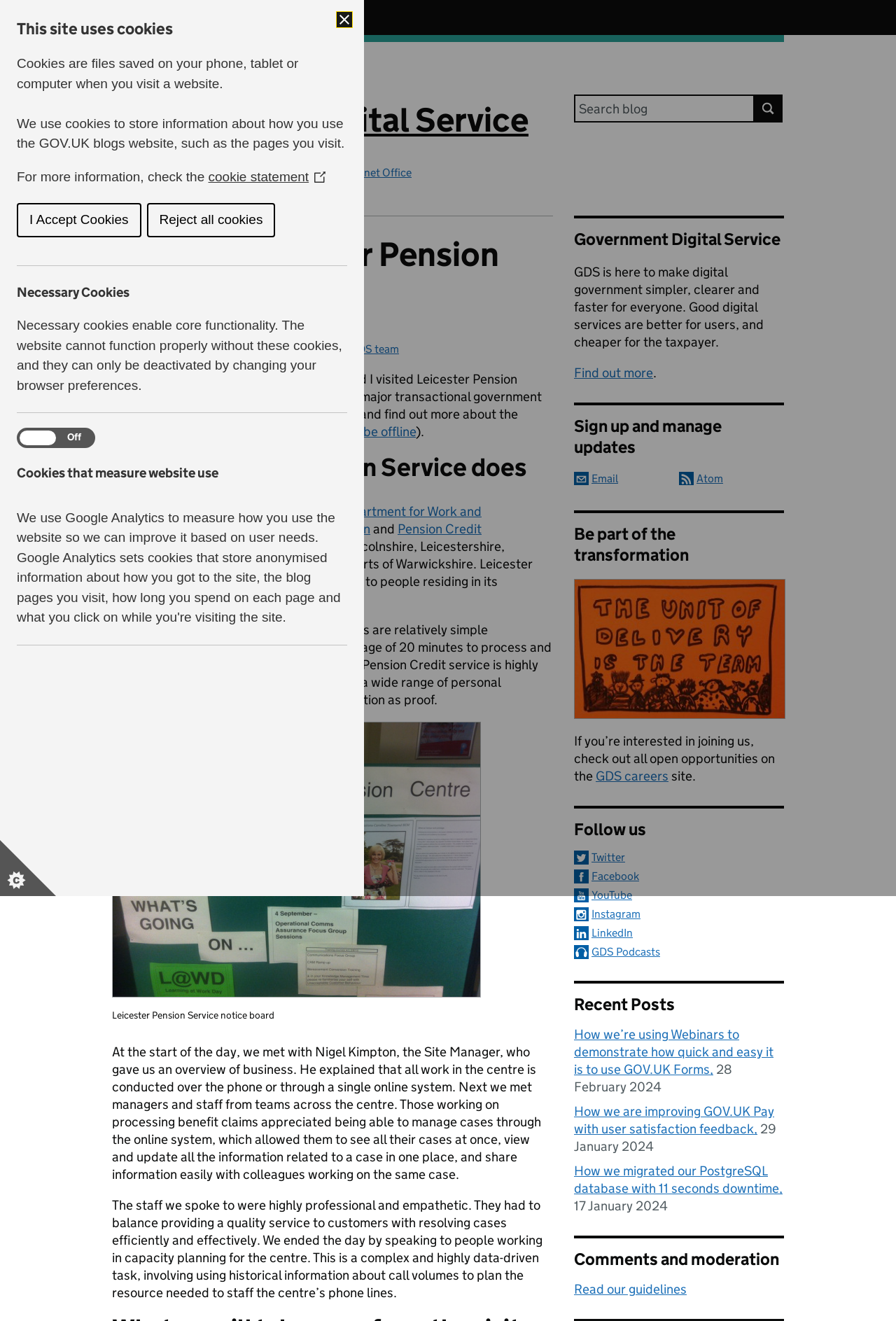Return the bounding box coordinates of the UI element that corresponds to this description: "HHS Vulnerability Disclosure". The coordinates must be given as four float numbers in the range of 0 and 1, [left, top, right, bottom].

None